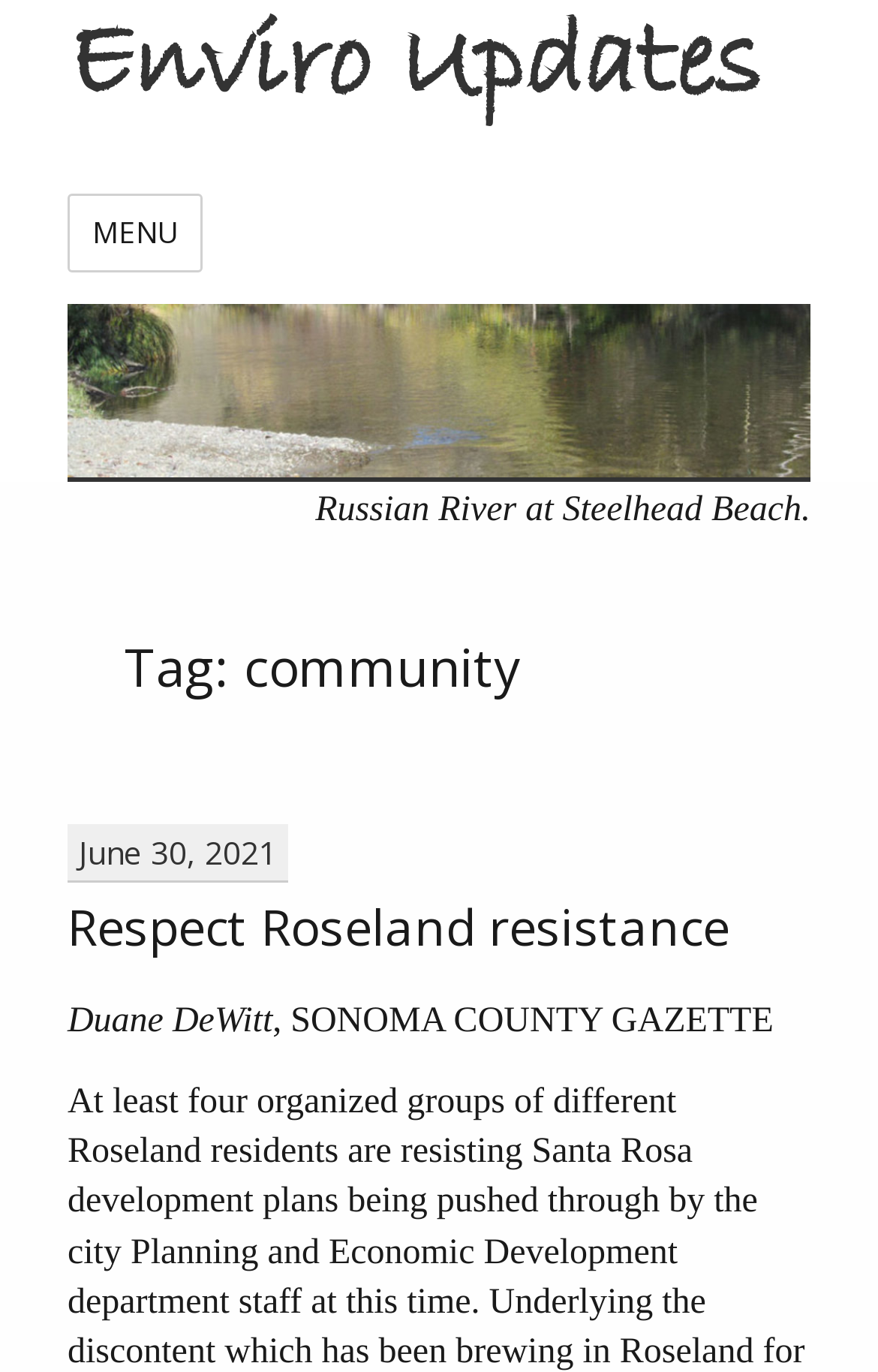Provide a single word or phrase to answer the given question: 
What is the date of the article?

June 30, 2021